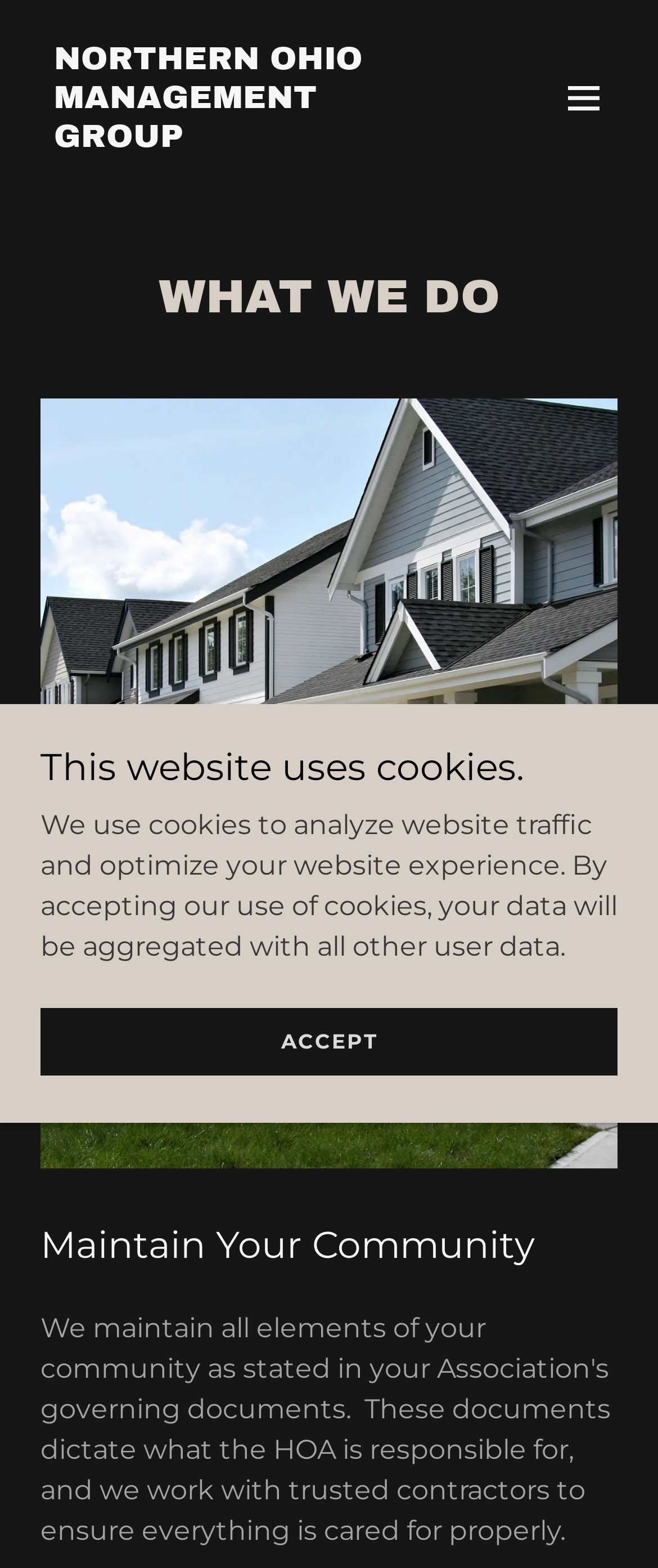Identify the bounding box coordinates for the UI element described as follows: NORTHERN OHIO MANAGEMENT GROUP. Use the format (top-left x, top-left y, bottom-right x, bottom-right y) and ensure all values are floating point numbers between 0 and 1.

[0.082, 0.077, 0.655, 0.098]